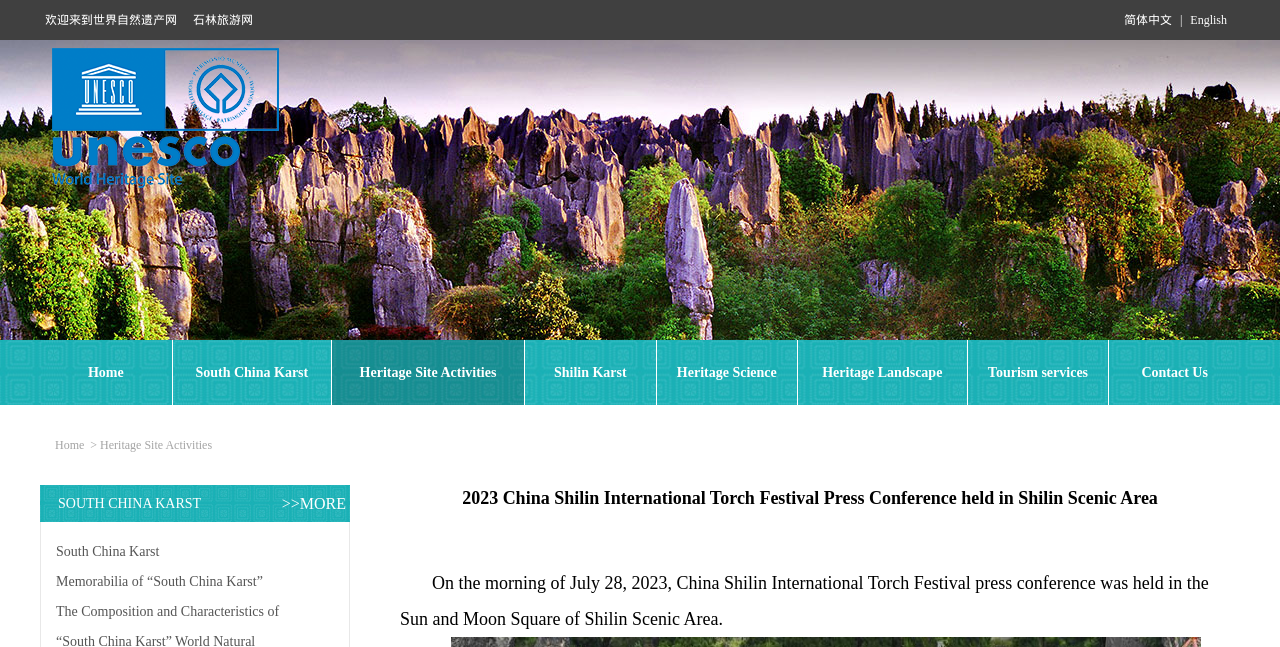Please determine the bounding box coordinates of the element to click on in order to accomplish the following task: "Learn more about South China Karst". Ensure the coordinates are four float numbers ranging from 0 to 1, i.e., [left, top, right, bottom].

[0.22, 0.75, 0.27, 0.807]